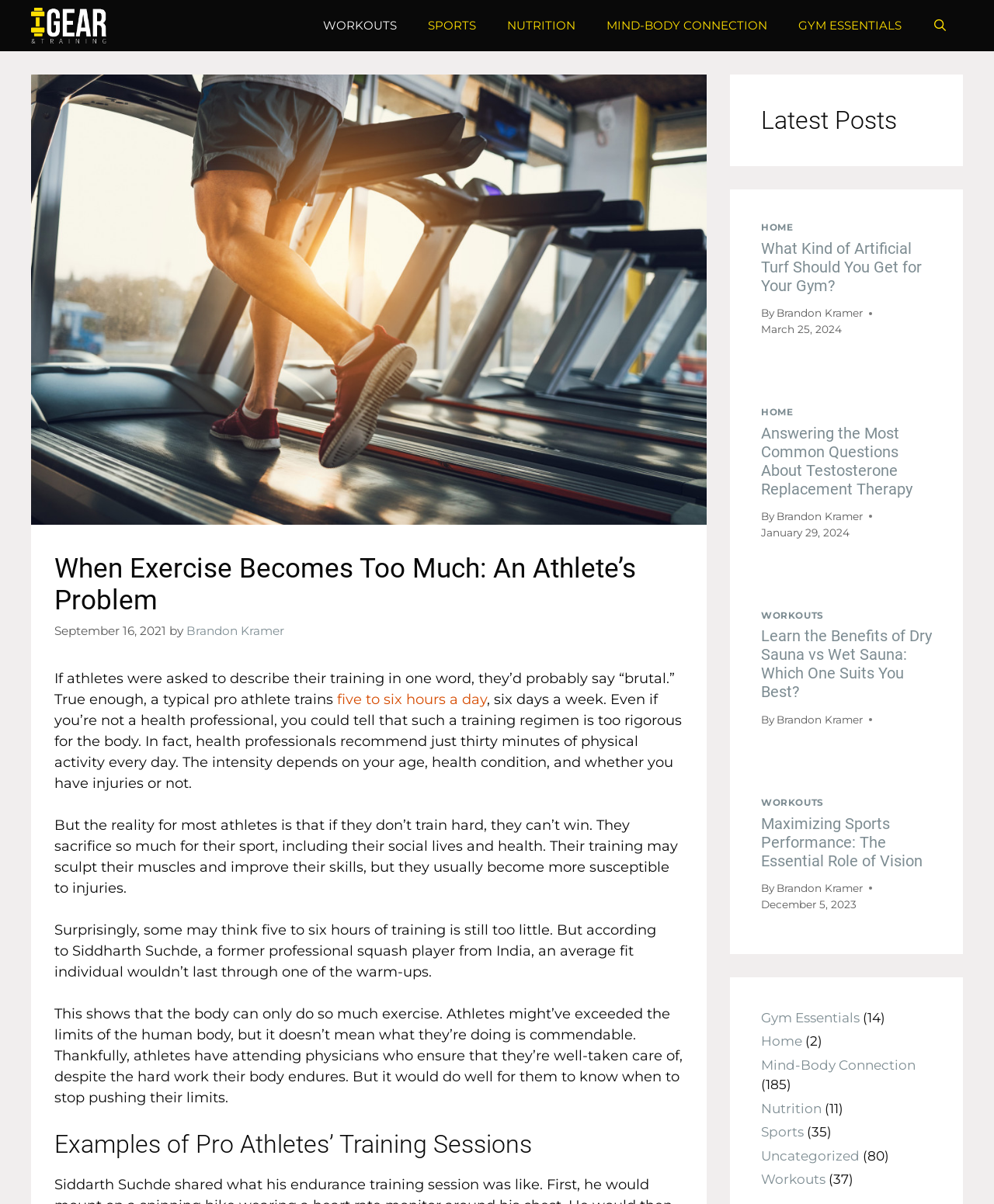Determine the bounding box coordinates of the UI element that matches the following description: "title="Gear and Training"". The coordinates should be four float numbers between 0 and 1 in the format [left, top, right, bottom].

[0.023, 0.0, 0.115, 0.043]